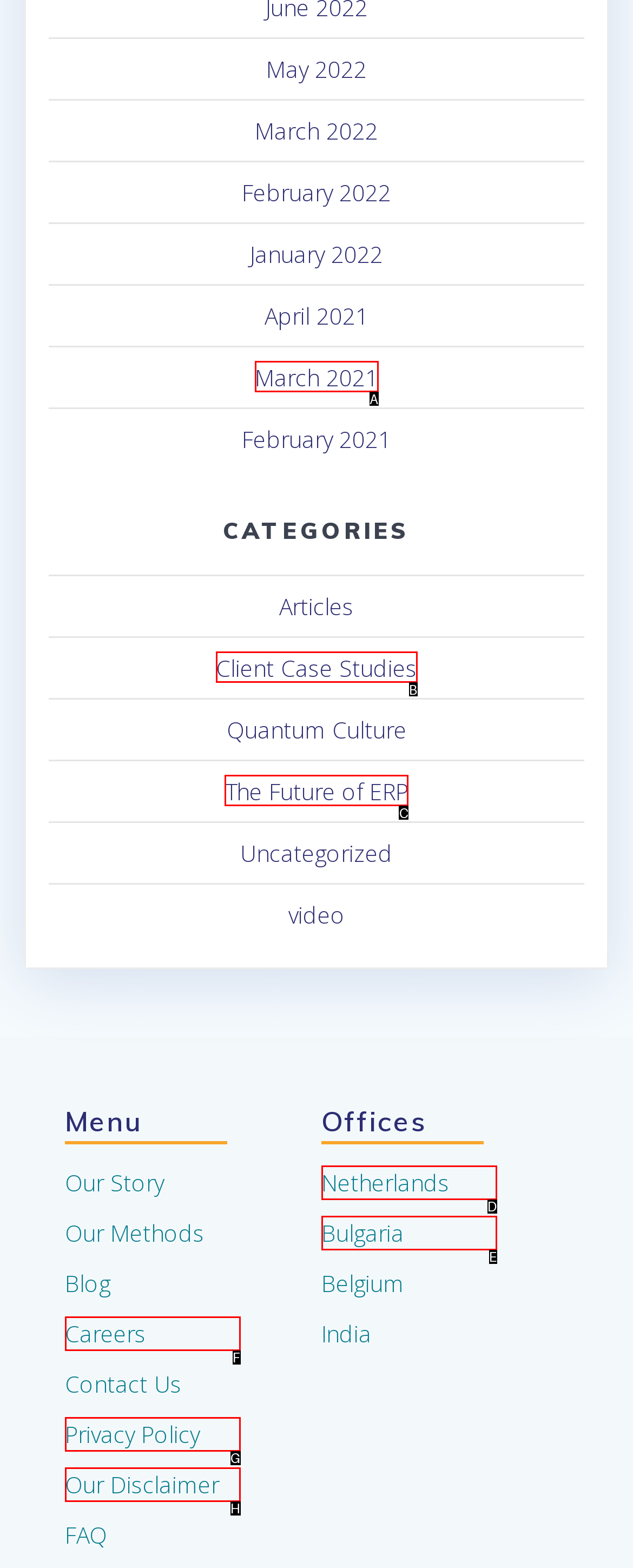Determine which HTML element fits the description: Client Case Studies. Answer with the letter corresponding to the correct choice.

B